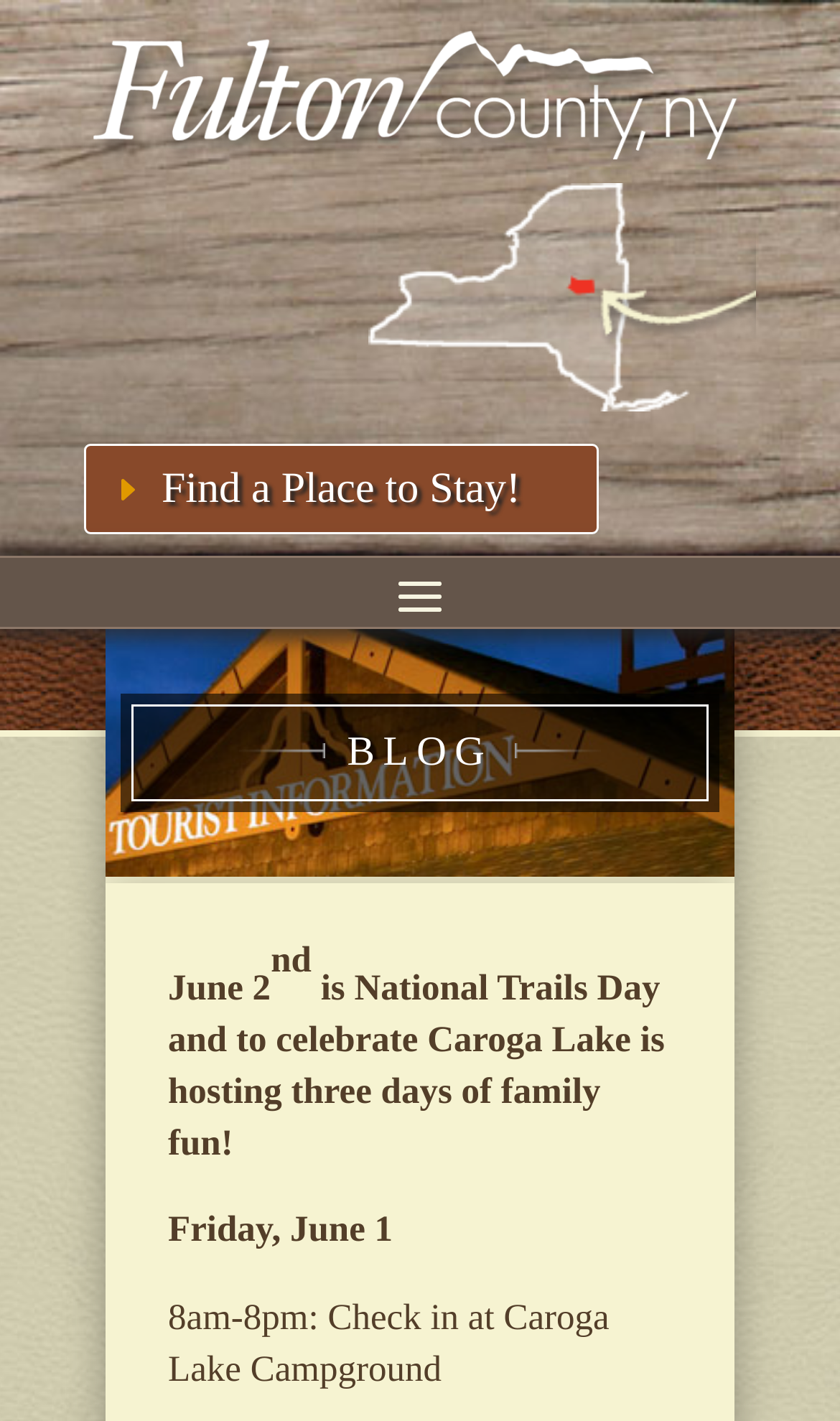What is the duration of the event on Friday, June 1?
Answer the question with as much detail as possible.

I found the answer by looking at the text '8am-8pm: Check in at Caroga Lake Campground' which indicates the duration of the event on Friday, June 1.